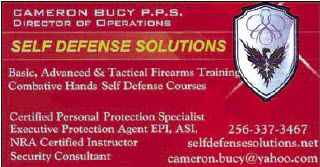Give a thorough explanation of the elements present in the image.

The image features a business card for "Self Defense Solutions," prominently displaying the name of the director, Cameron Bucy, P.P.S. The card highlights various services offered, including basic, advanced, and tactical firearms training, as well as combative hands self-defense courses. It further notes that Cameron Bucy is a certified personal protection specialist and an executive protection agent, with credentials from EPI and ASI, and is also an NRA certified instructor. Contact information is provided, including a phone number (256-337-3467) and email address (cameron.bucy@yahoo.com), along with a striking shield logo that symbolizes security and protection, making it clear that the focus of the card is on personal safety and training in self-defense.